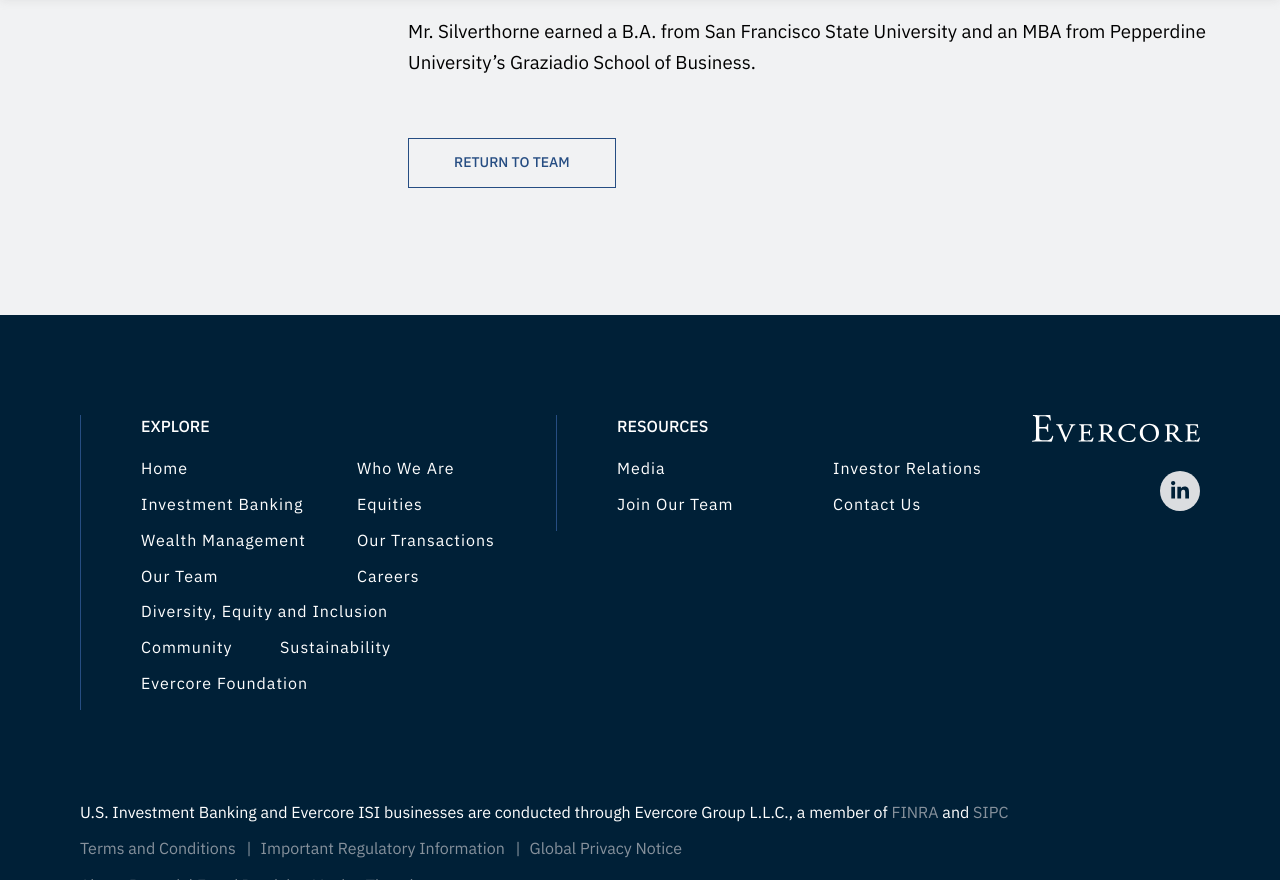Please find the bounding box coordinates of the section that needs to be clicked to achieve this instruction: "Go to Home".

[0.11, 0.522, 0.267, 0.546]